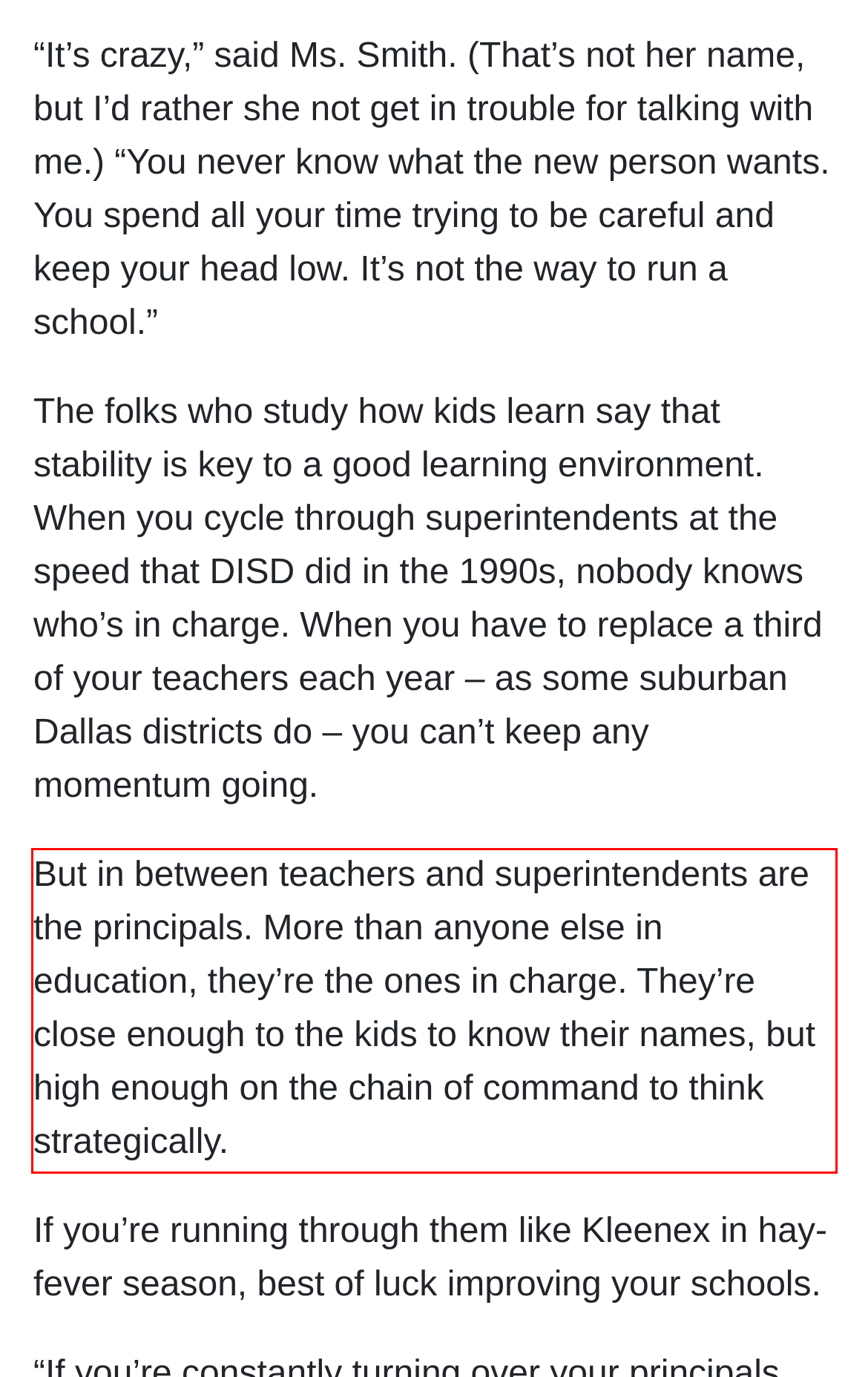You are provided with a screenshot of a webpage featuring a red rectangle bounding box. Extract the text content within this red bounding box using OCR.

But in between teachers and superintendents are the principals. More than anyone else in education, they’re the ones in charge. They’re close enough to the kids to know their names, but high enough on the chain of command to think strategically.